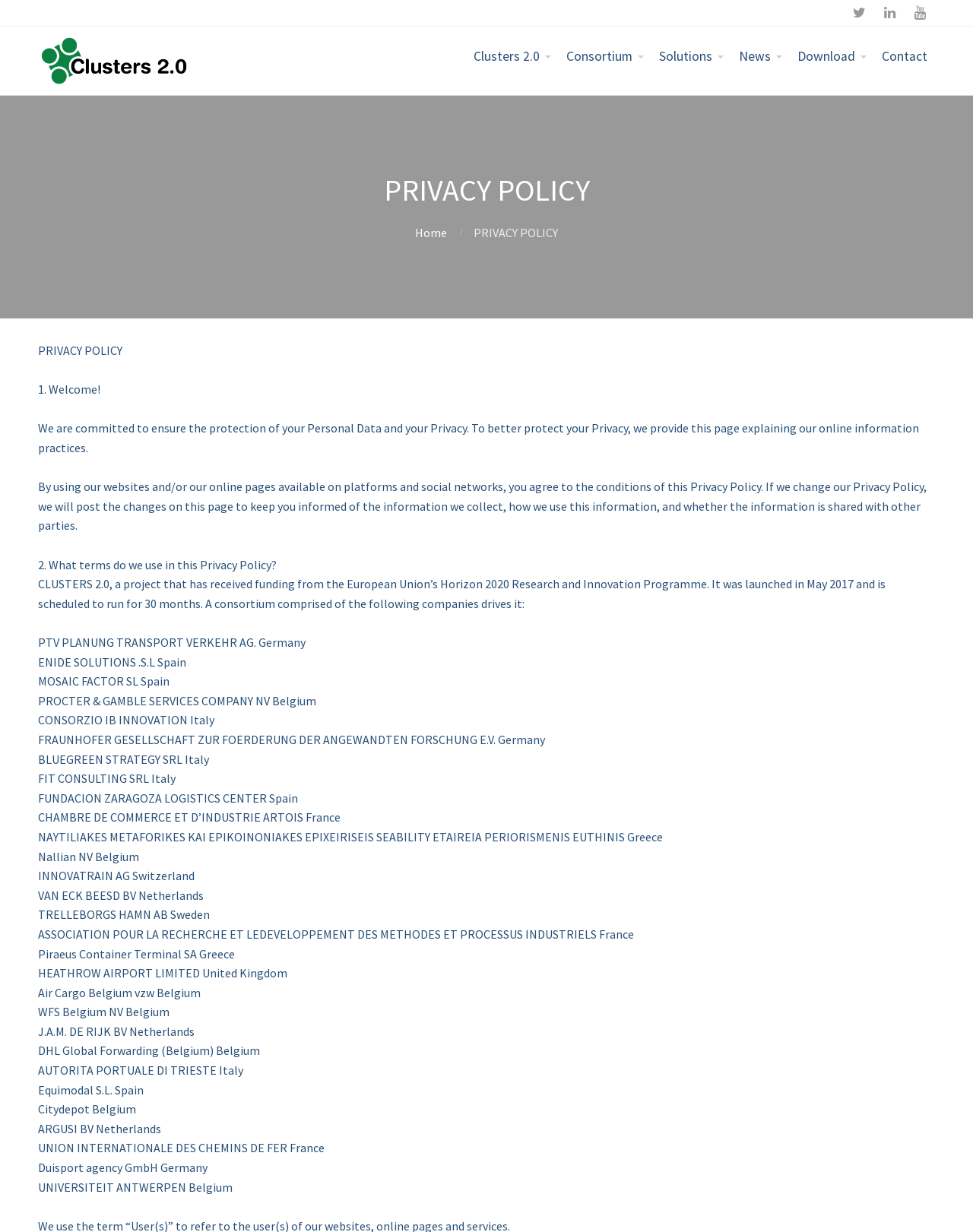Can you find the bounding box coordinates of the area I should click to execute the following instruction: "Click the CLUSTERS 2.0 logo"?

[0.039, 0.028, 0.195, 0.071]